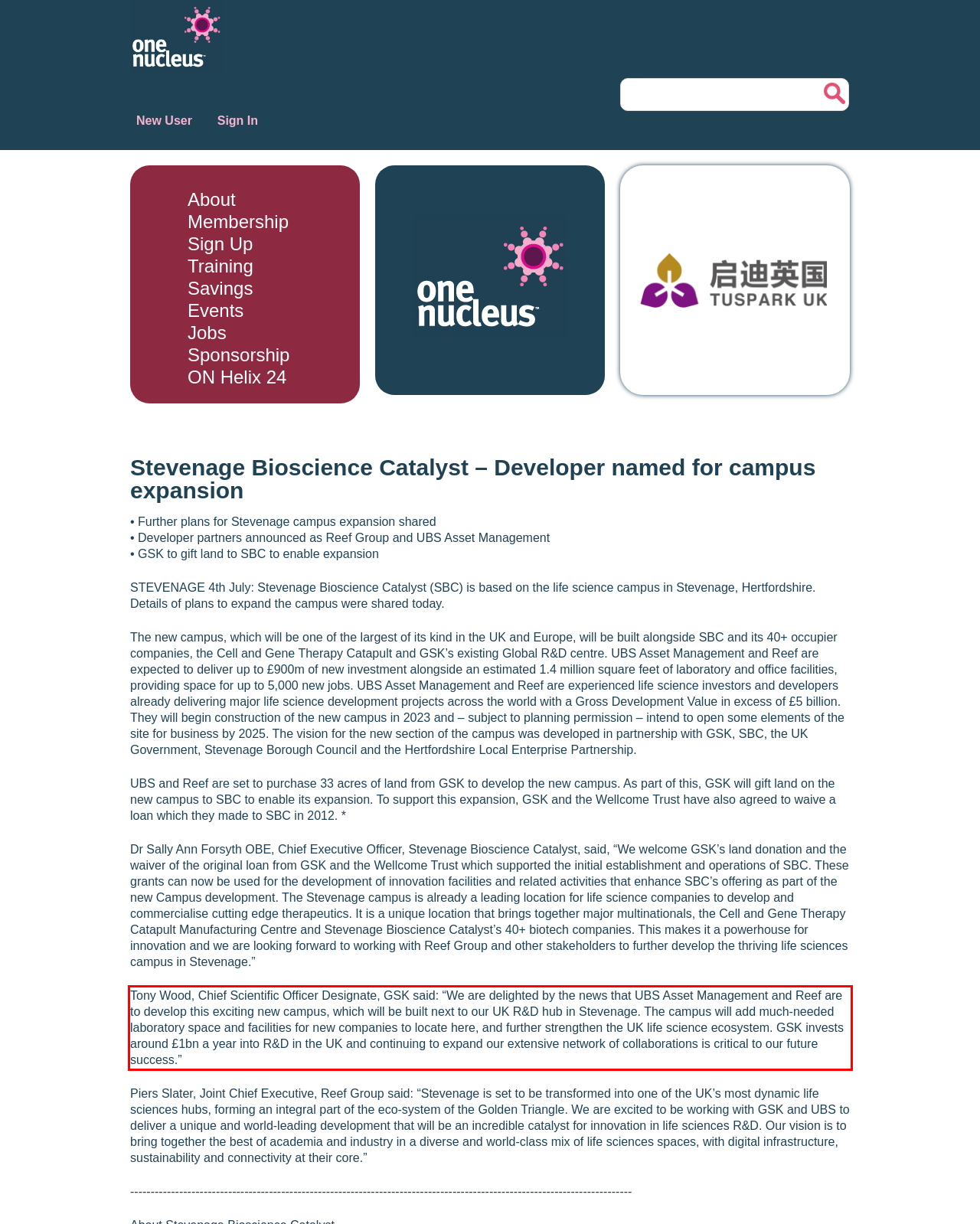Identify the text inside the red bounding box in the provided webpage screenshot and transcribe it.

Tony Wood, Chief Scientific Officer Designate, GSK said: “We are delighted by the news that UBS Asset Management and Reef are to develop this exciting new campus, which will be built next to our UK R&D hub in Stevenage. The campus will add much-needed laboratory space and facilities for new companies to locate here, and further strengthen the UK life science ecosystem. GSK invests around £1bn a year into R&D in the UK and continuing to expand our extensive network of collaborations is critical to our future success.”